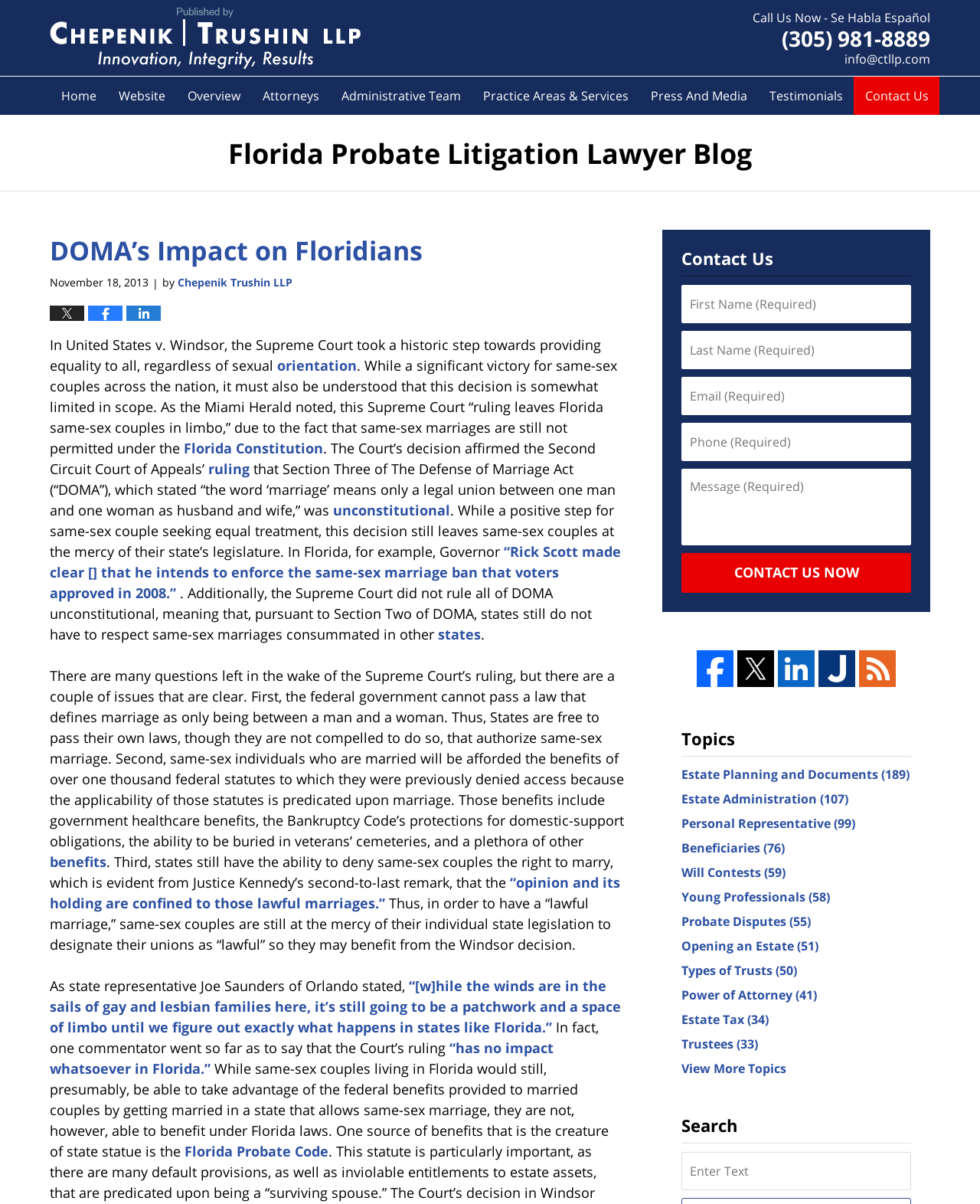Please predict the bounding box coordinates of the element's region where a click is necessary to complete the following instruction: "Enter text in the first input field". The coordinates should be represented by four float numbers between 0 and 1, i.e., [left, top, right, bottom].

[0.695, 0.237, 0.93, 0.269]